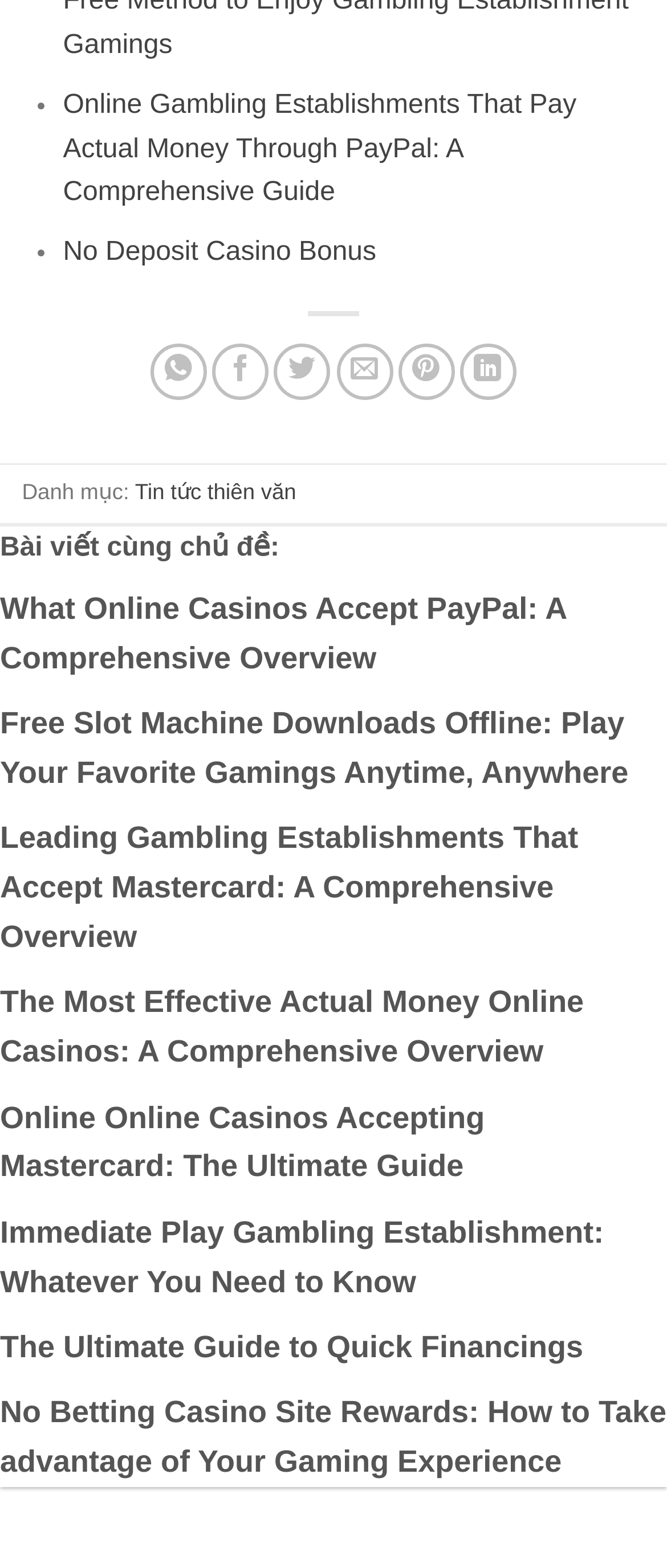Specify the bounding box coordinates of the area that needs to be clicked to achieve the following instruction: "Click on the link to learn about no deposit casino bonus".

[0.094, 0.152, 0.564, 0.17]